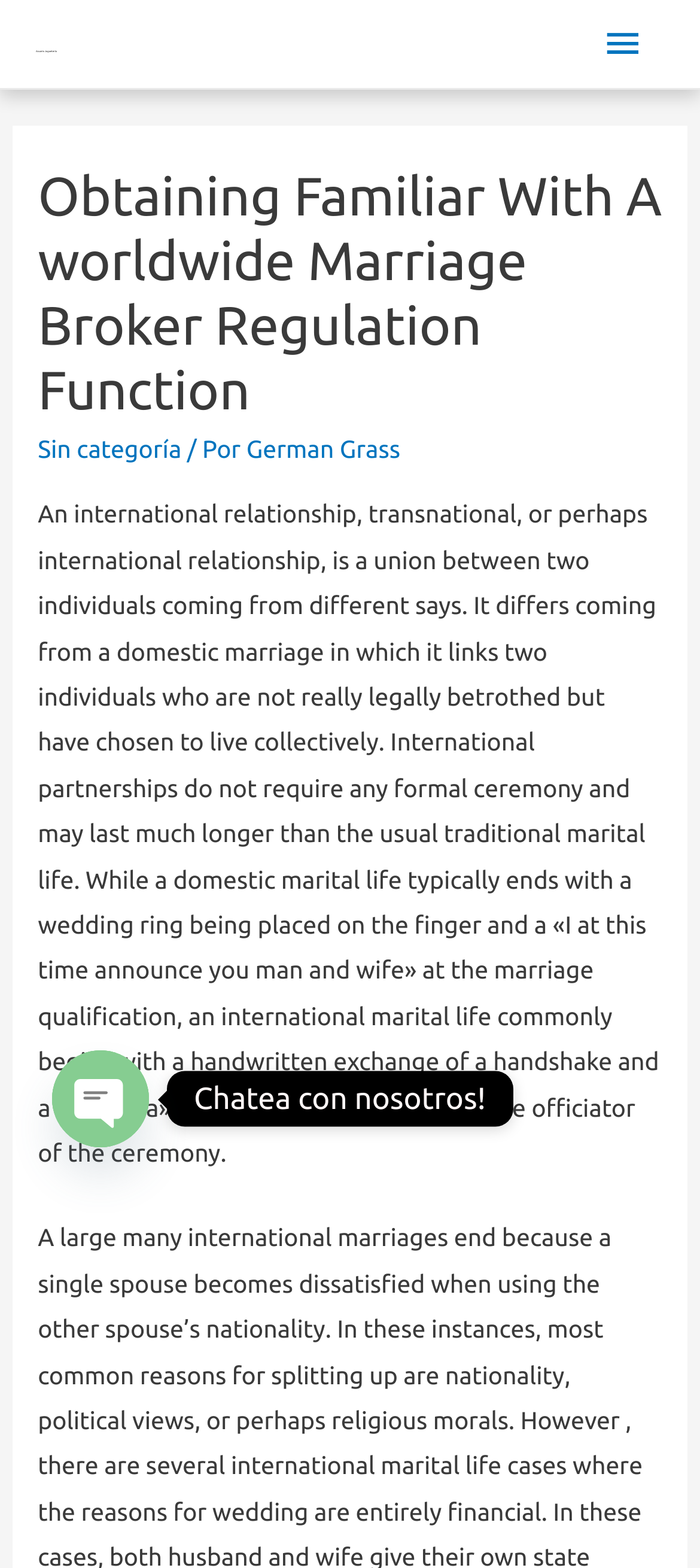Please provide a comprehensive response to the question based on the details in the image: What is the purpose of the 'Open chaty' button?

The 'Open chaty' button is likely intended to allow users to initiate a chat with the website or its representatives, as indicated by the accompanying text 'Chatea con nosotros!' which means 'Chat with us!' in English.